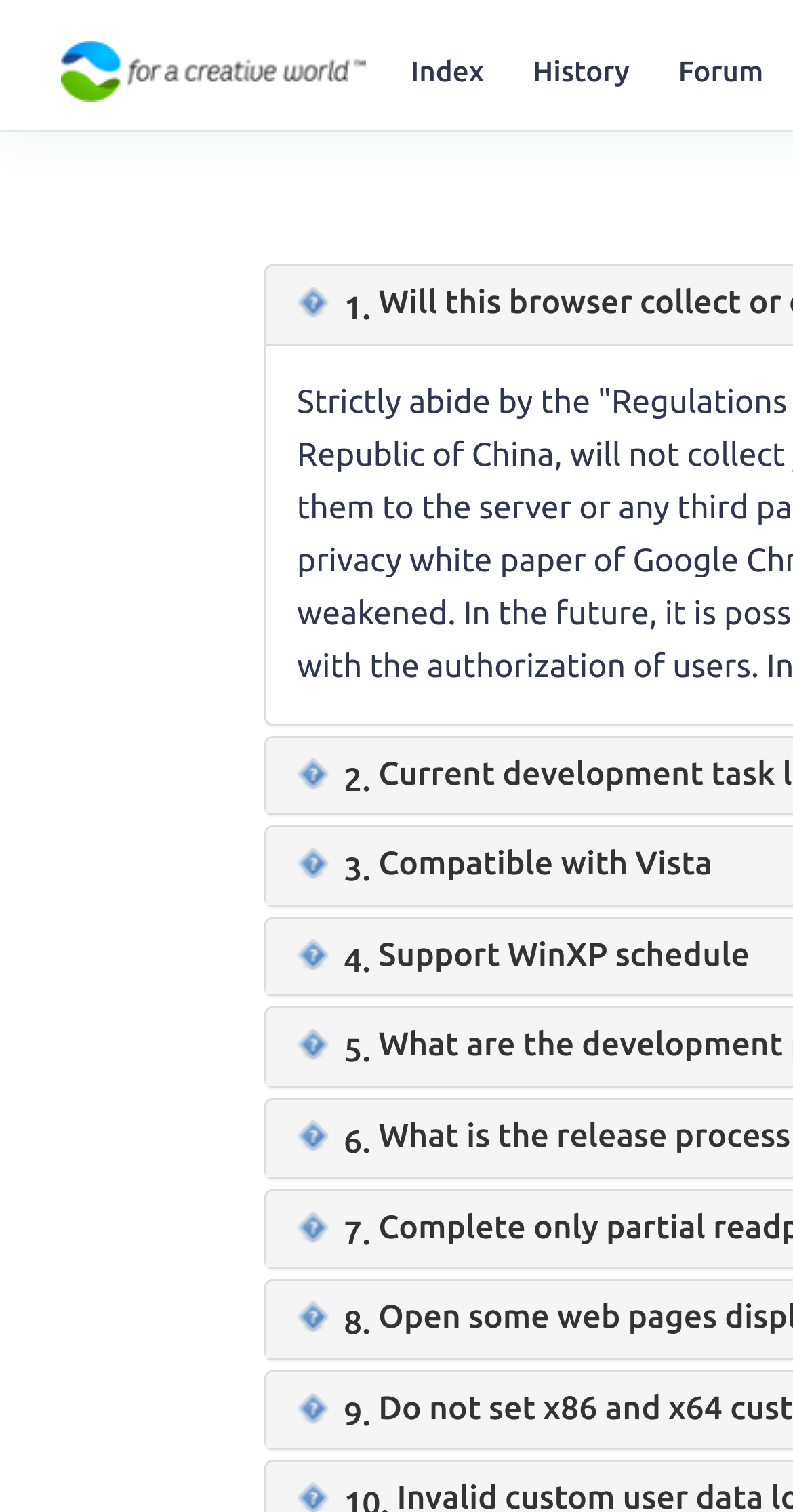What is the first link on the top?
Please answer the question with a single word or phrase, referencing the image.

Catsxp